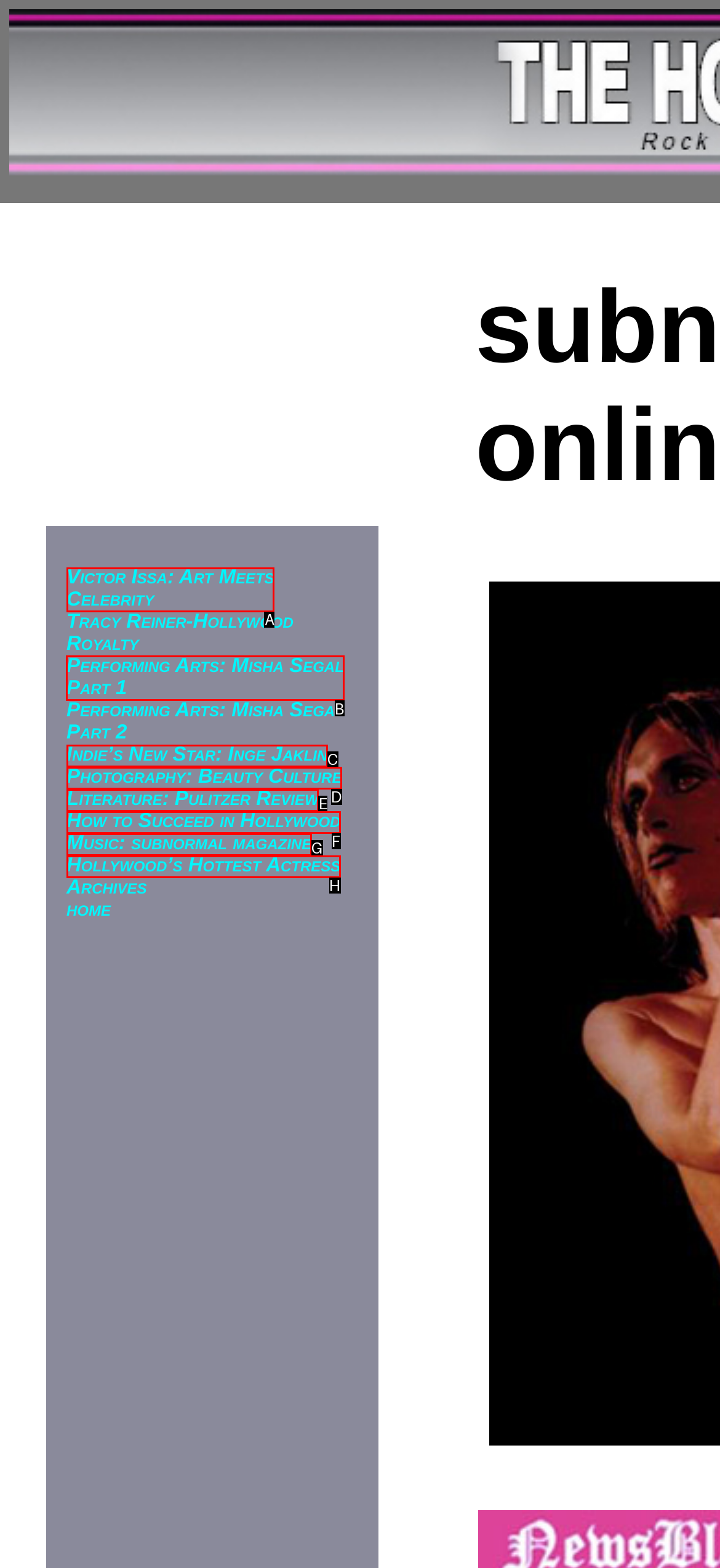Based on the choices marked in the screenshot, which letter represents the correct UI element to perform the task: Explore Misha Segal's performing arts part 1?

B